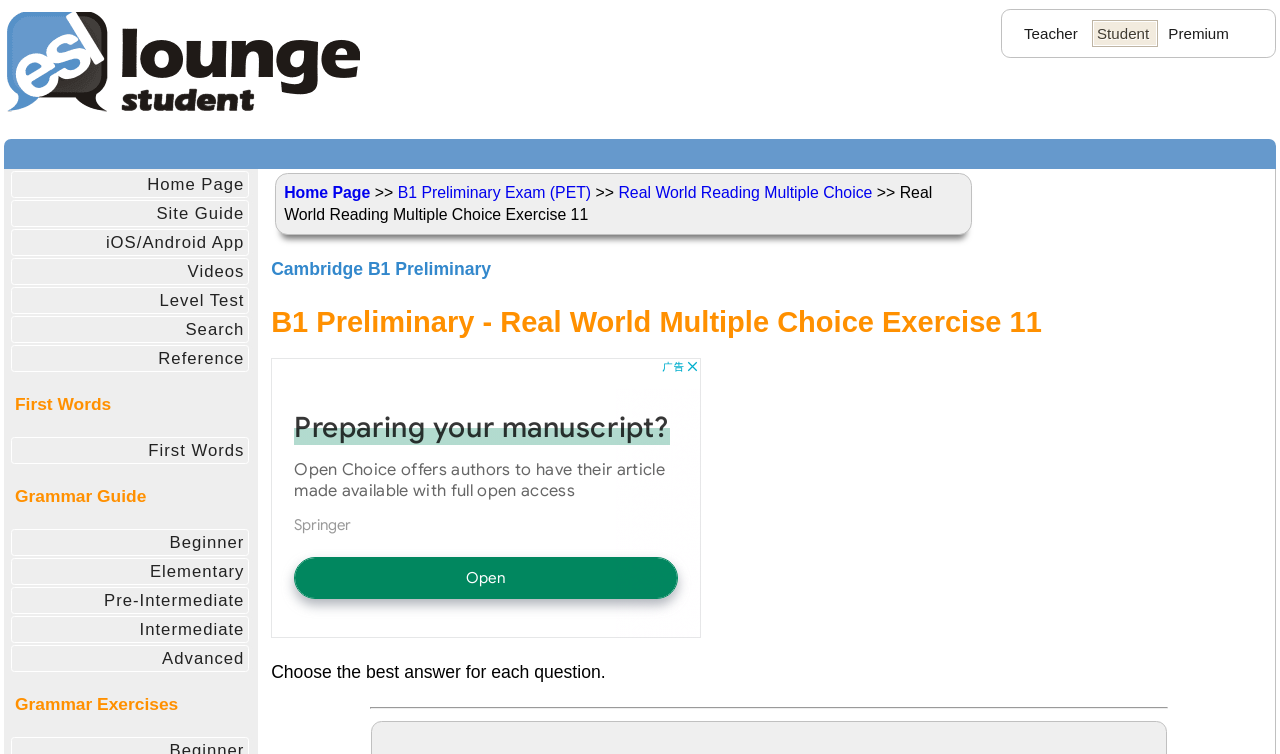Identify the bounding box for the UI element that is described as follows: "Site Guide".

[0.009, 0.265, 0.195, 0.301]